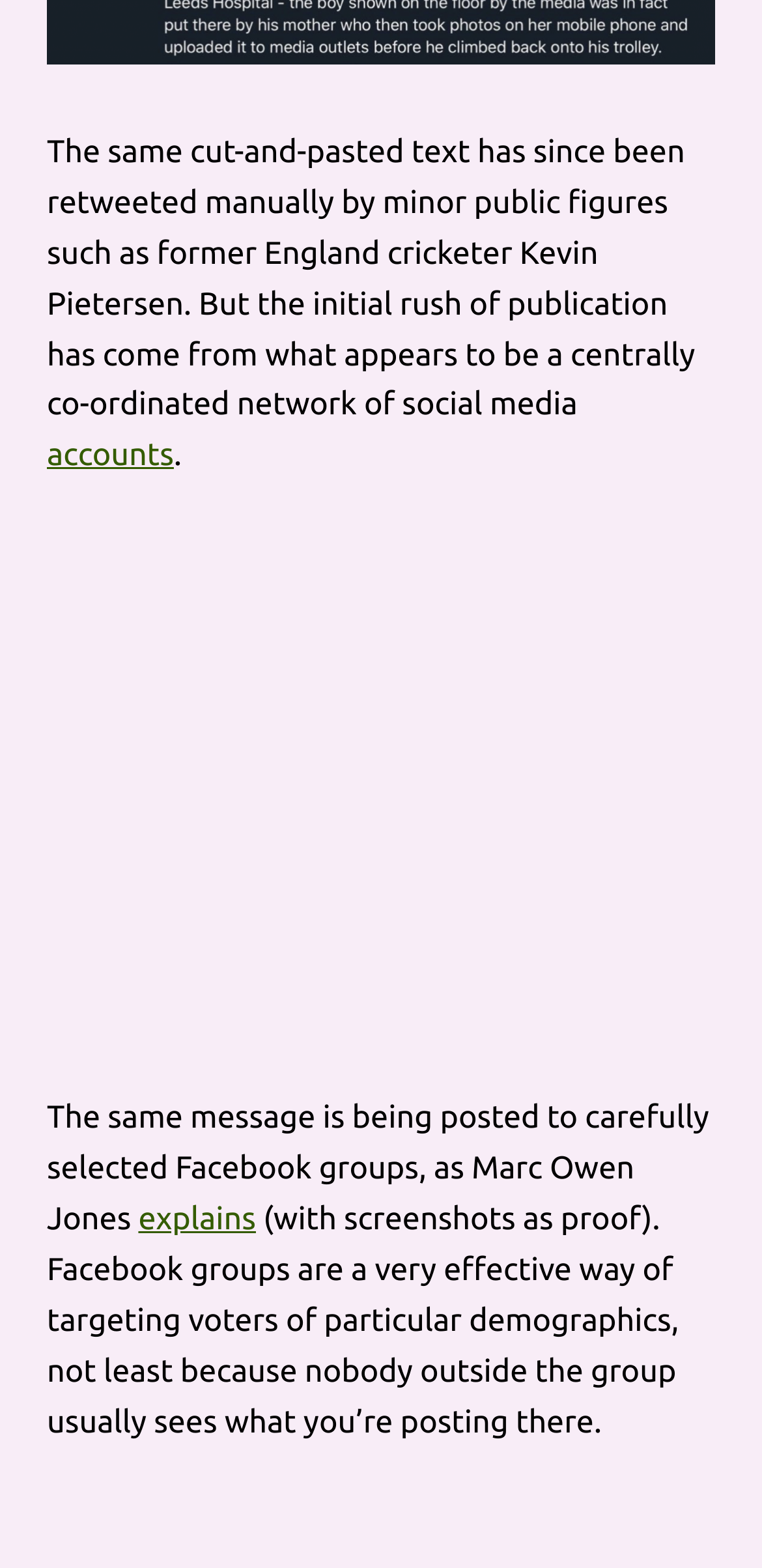Identify the bounding box coordinates for the UI element described as: "accounts". The coordinates should be provided as four floats between 0 and 1: [left, top, right, bottom].

[0.062, 0.28, 0.228, 0.302]